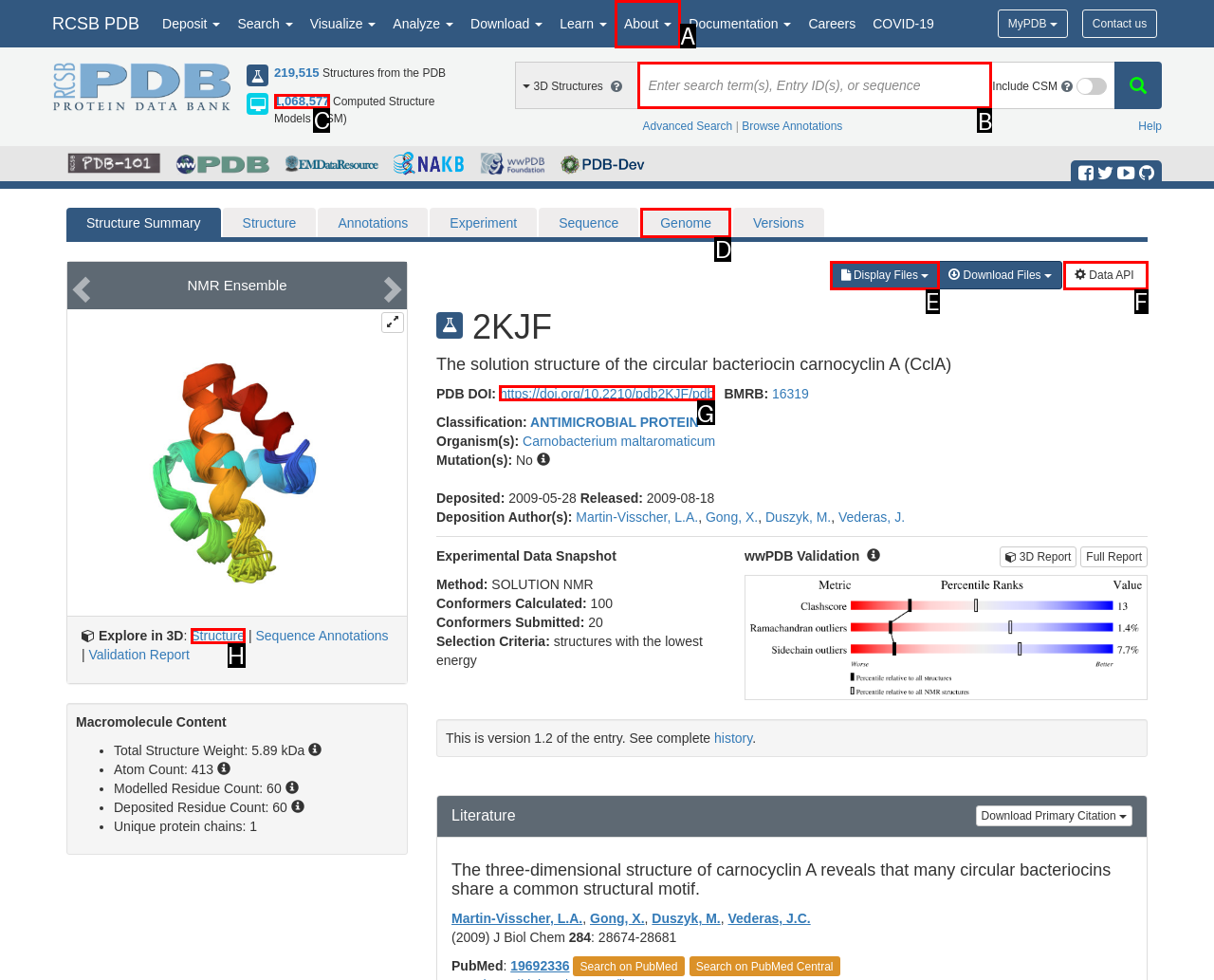Tell me which option I should click to complete the following task: Search for a structure
Answer with the option's letter from the given choices directly.

B